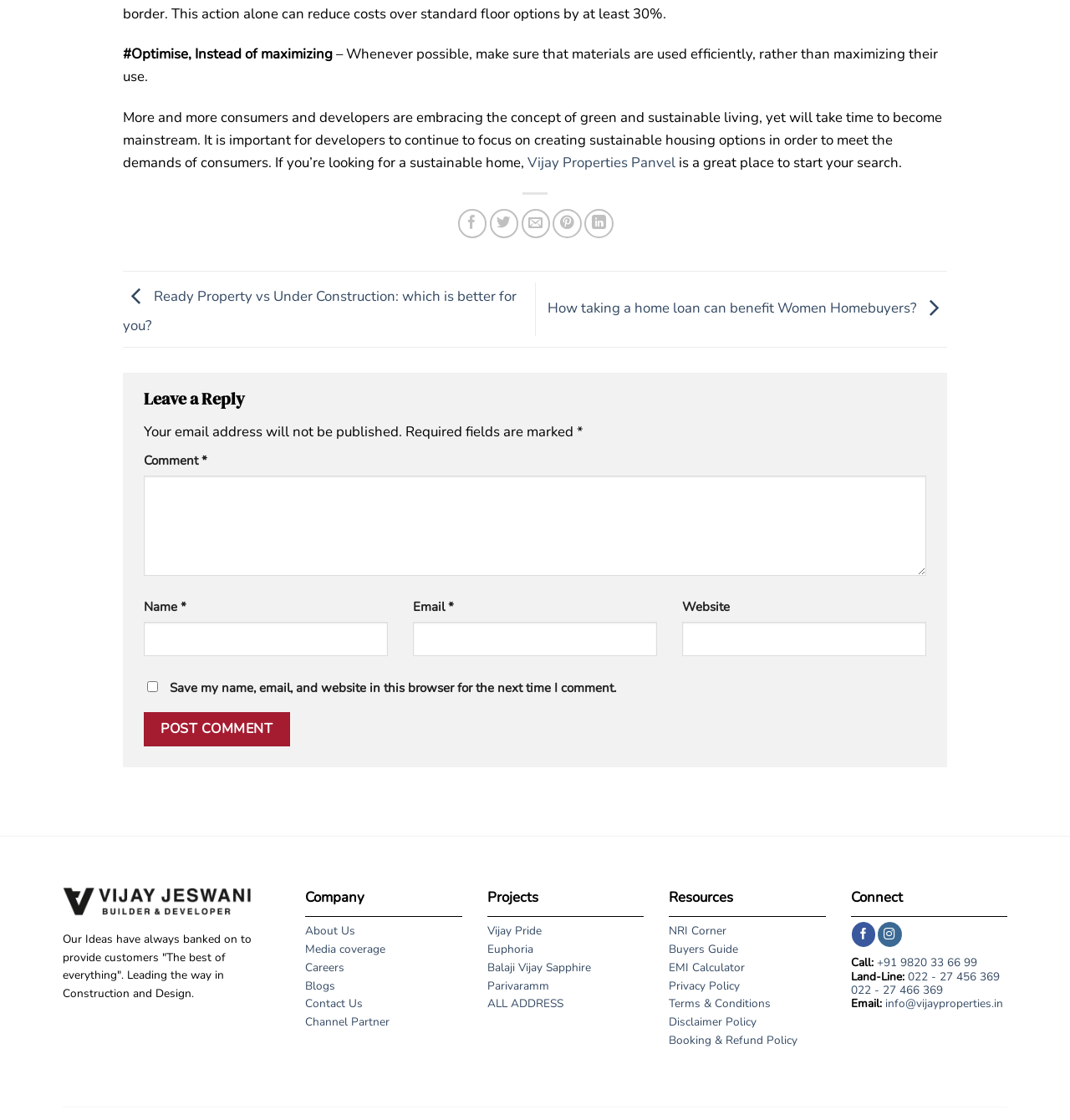How many social media platforms can you follow the developer on?
Using the details shown in the screenshot, provide a comprehensive answer to the question.

At the bottom of the webpage, under the 'Connect' section, there are two social media platforms listed: Facebook and Instagram, where you can follow the developer.